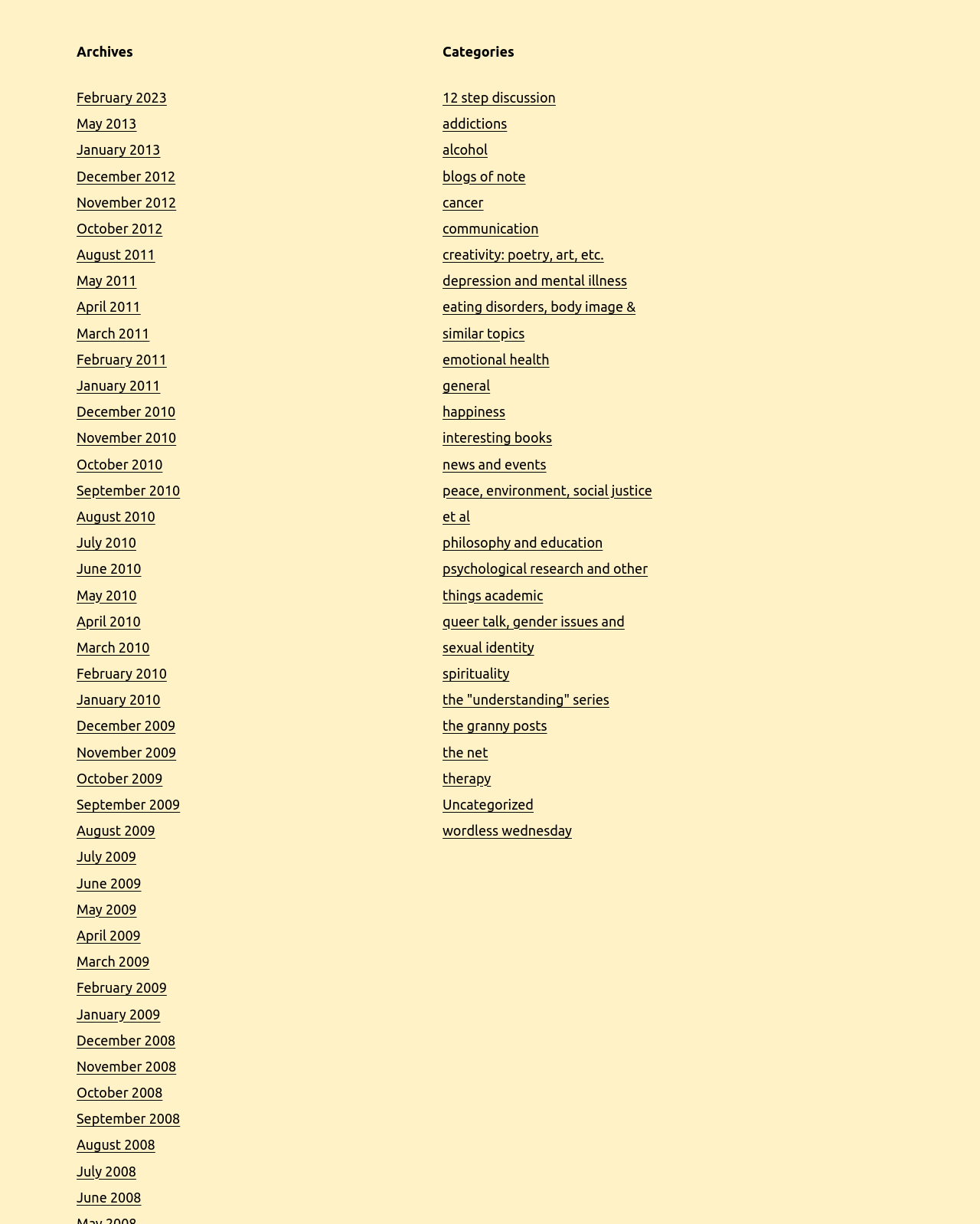Please respond to the question with a concise word or phrase:
What is the first category listed under 'Categories'?

12 step discussion